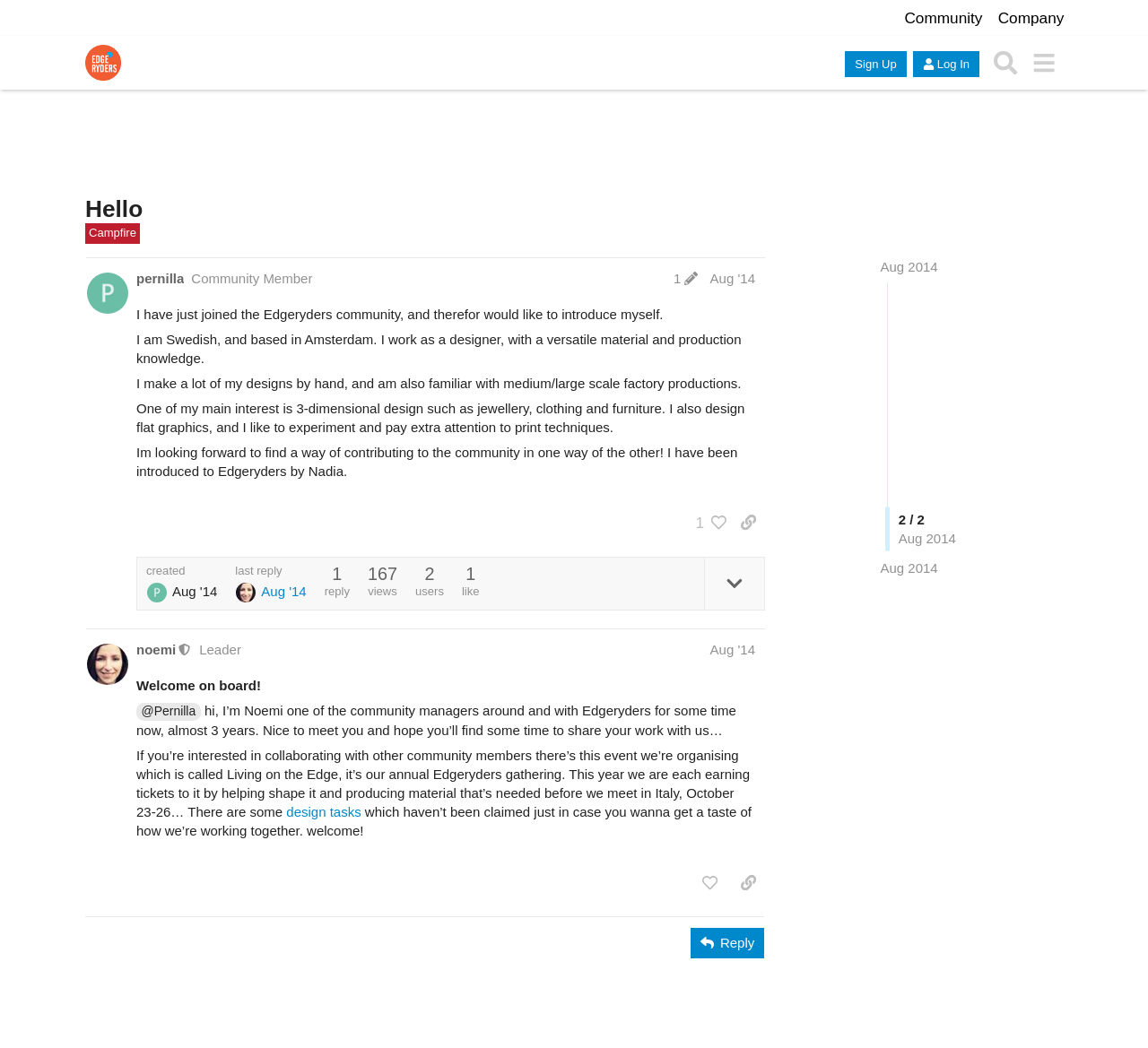What is the location of the event mentioned in the second post?
Using the image as a reference, deliver a detailed and thorough answer to the question.

I found the answer by reading the text in the second post, which says '...it’s our annual Edgeryders gathering. This year we are each earning tickets to it by helping shape it and producing material that’s needed before we meet in Italy, October 23-26…'. This indicates that the location of the event is Italy.